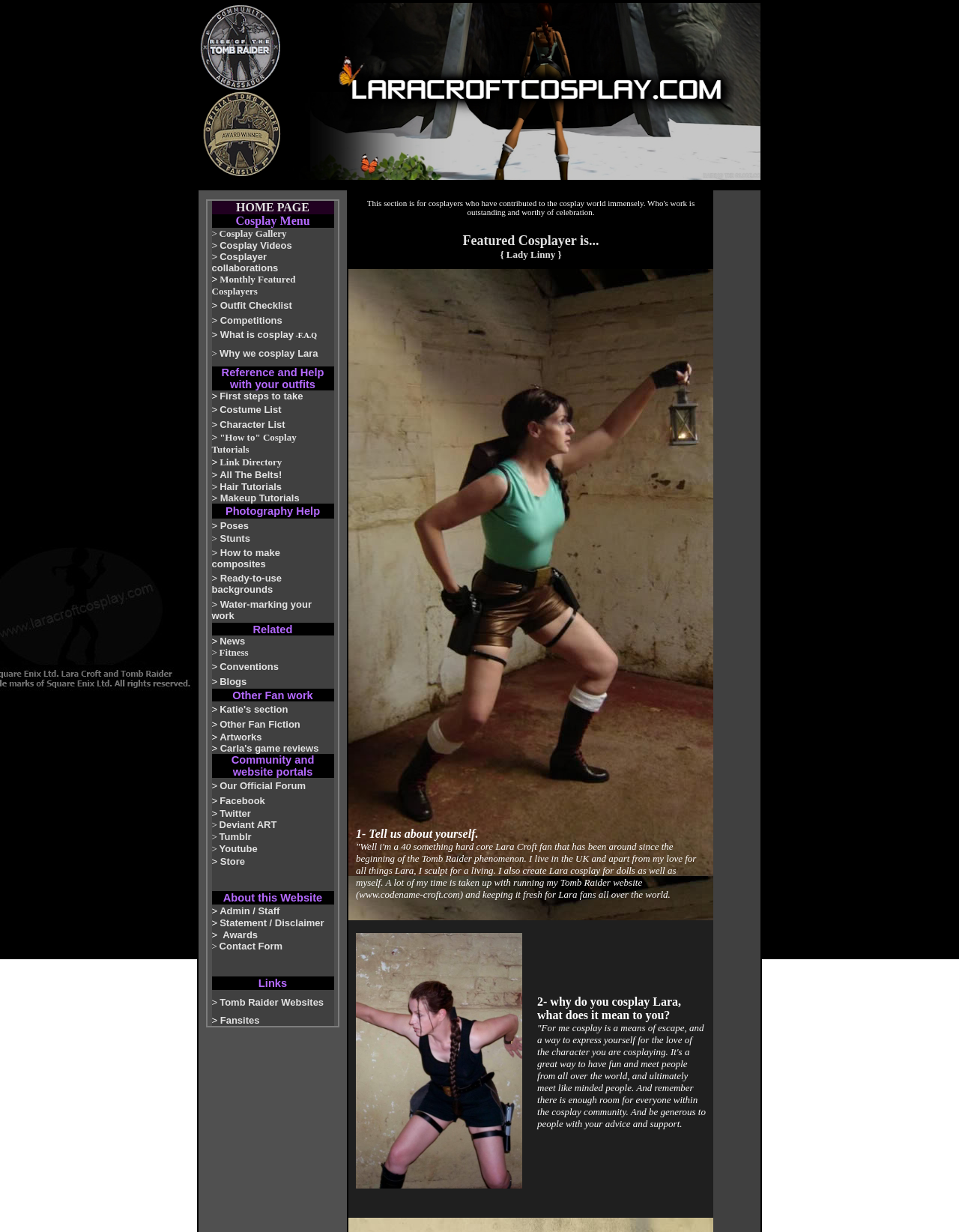Identify the bounding box coordinates of the specific part of the webpage to click to complete this instruction: "Learn about What is cosplay".

[0.229, 0.267, 0.306, 0.276]